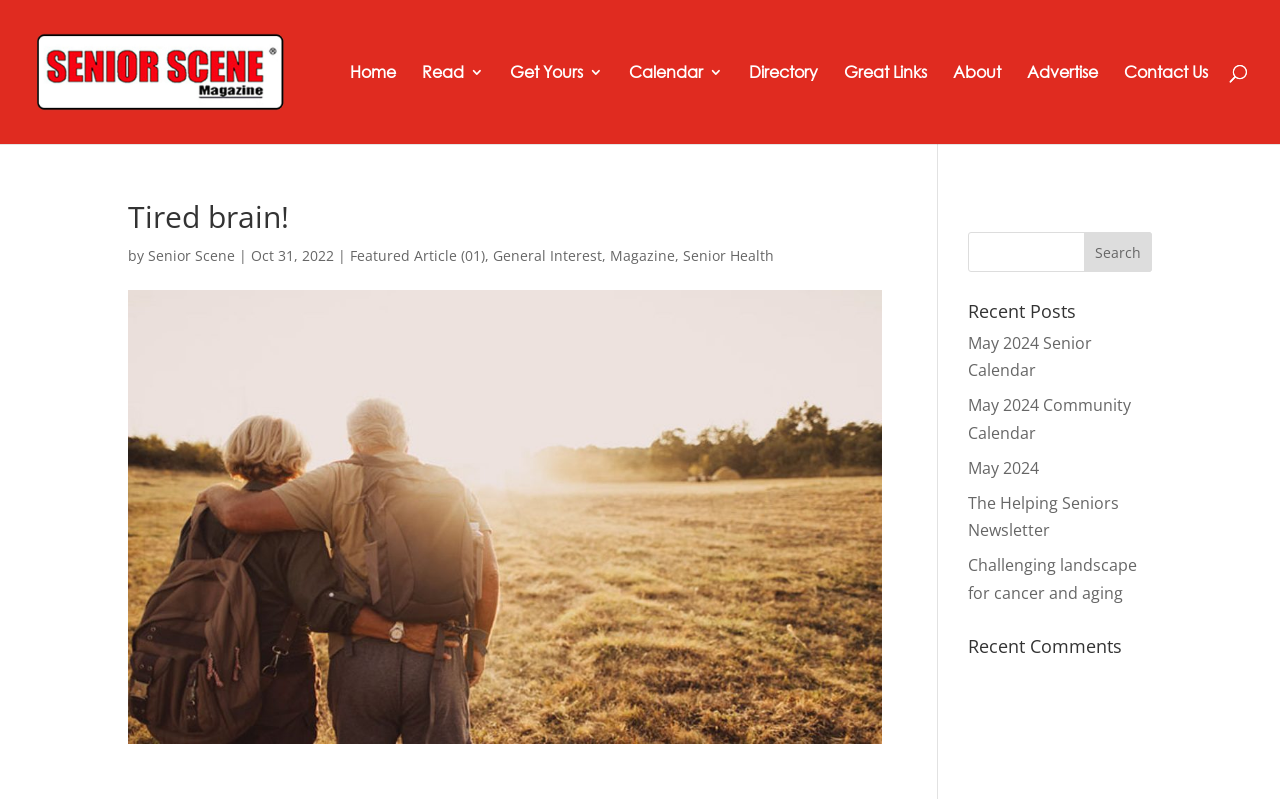Pinpoint the bounding box coordinates of the clickable element to carry out the following instruction: "View the May 2024 Senior Calendar."

[0.756, 0.416, 0.853, 0.477]